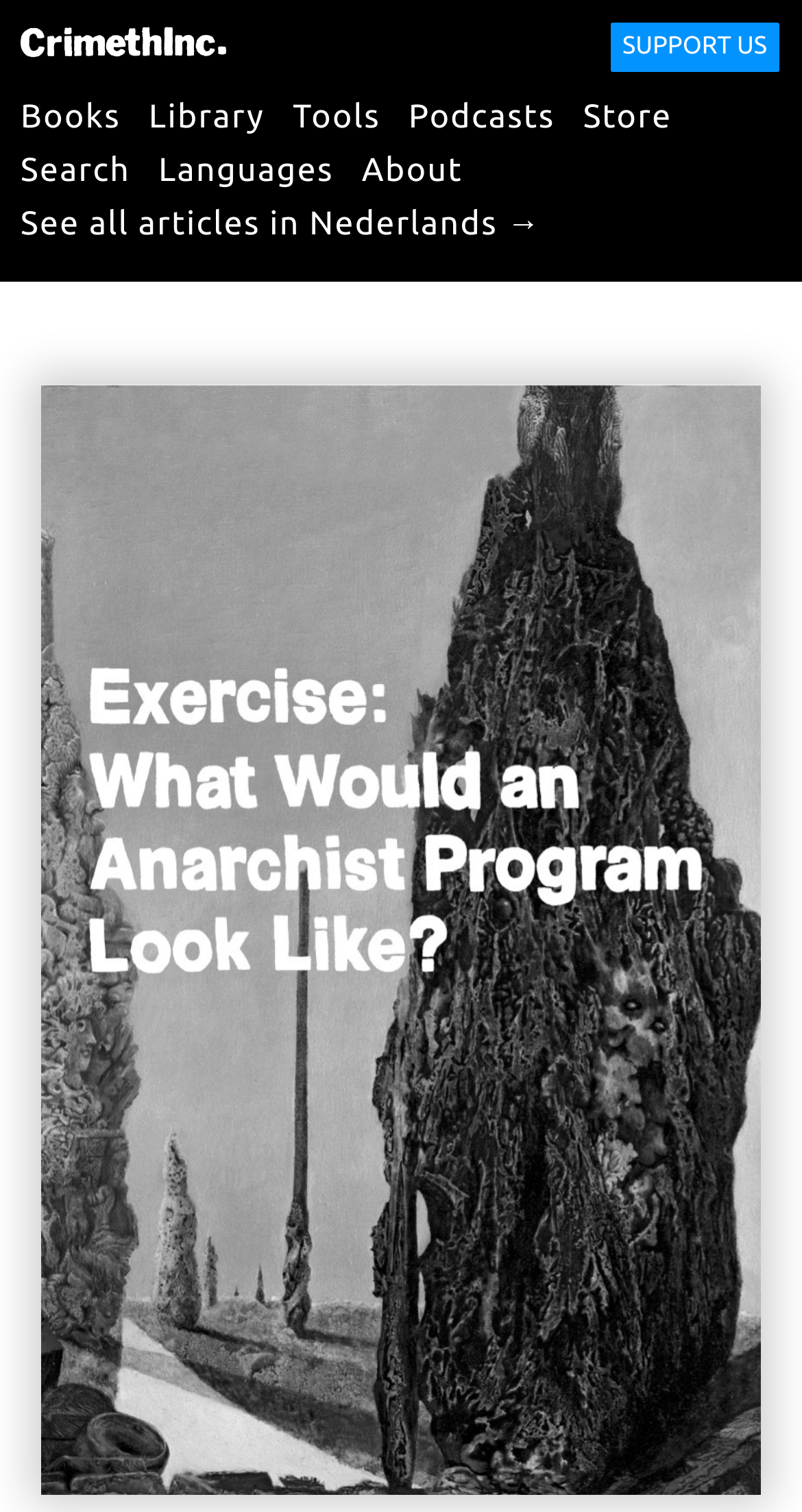Please identify the bounding box coordinates of the area that needs to be clicked to follow this instruction: "search for something".

[0.026, 0.101, 0.162, 0.126]